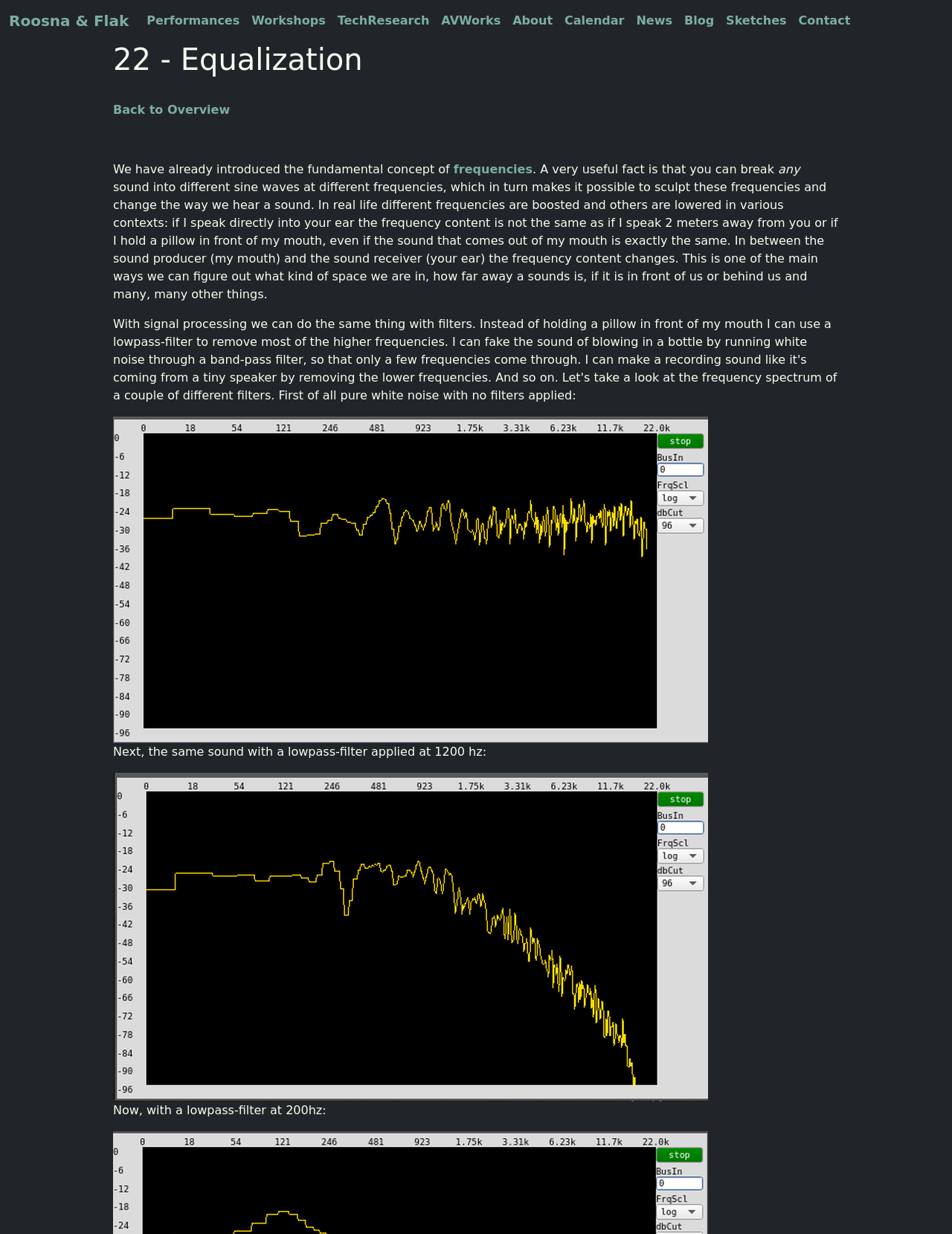Find and indicate the bounding box coordinates of the region you should select to follow the given instruction: "Click on the 'Contact' link".

[0.832, 0.005, 0.899, 0.029]